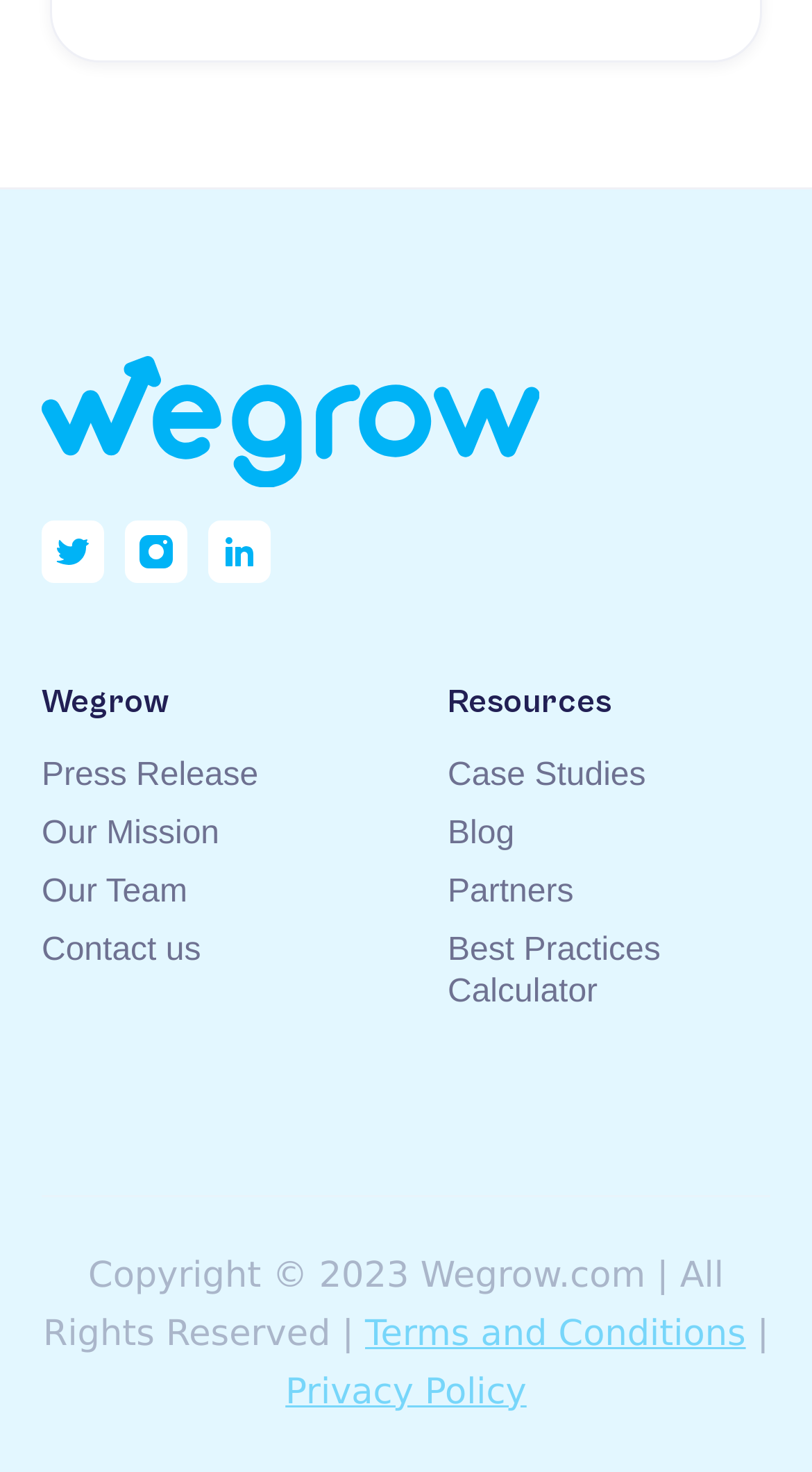Specify the bounding box coordinates of the region I need to click to perform the following instruction: "Visit Twitter page". The coordinates must be four float numbers in the range of 0 to 1, i.e., [left, top, right, bottom].

[0.051, 0.353, 0.128, 0.396]